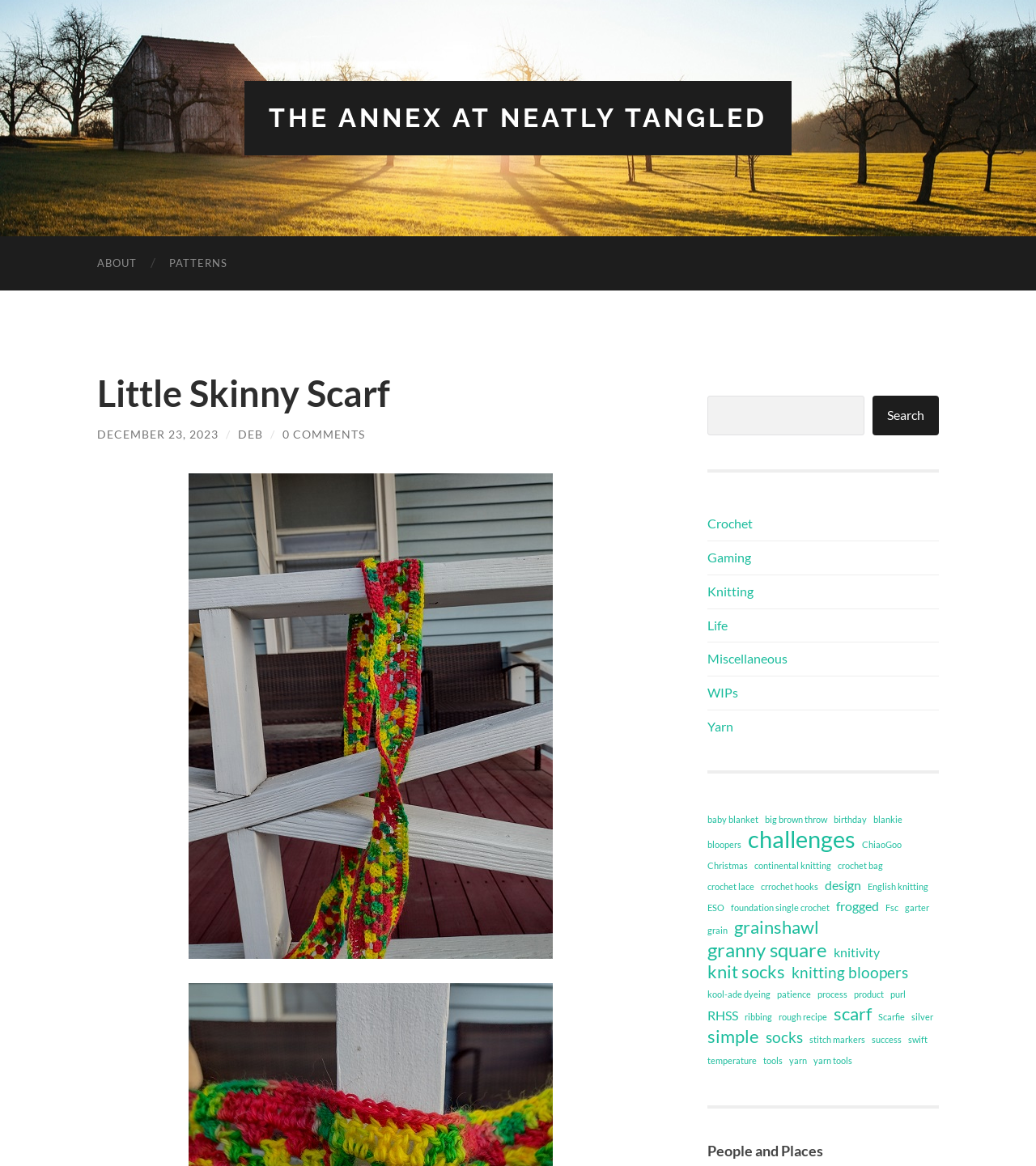How many items are in the category 'granny square'?
Offer a detailed and exhaustive answer to the question.

The number of items in the category 'granny square' can be found by looking at the link 'granny square (5 items)' which is a child element of the link 'PATTERNS'.